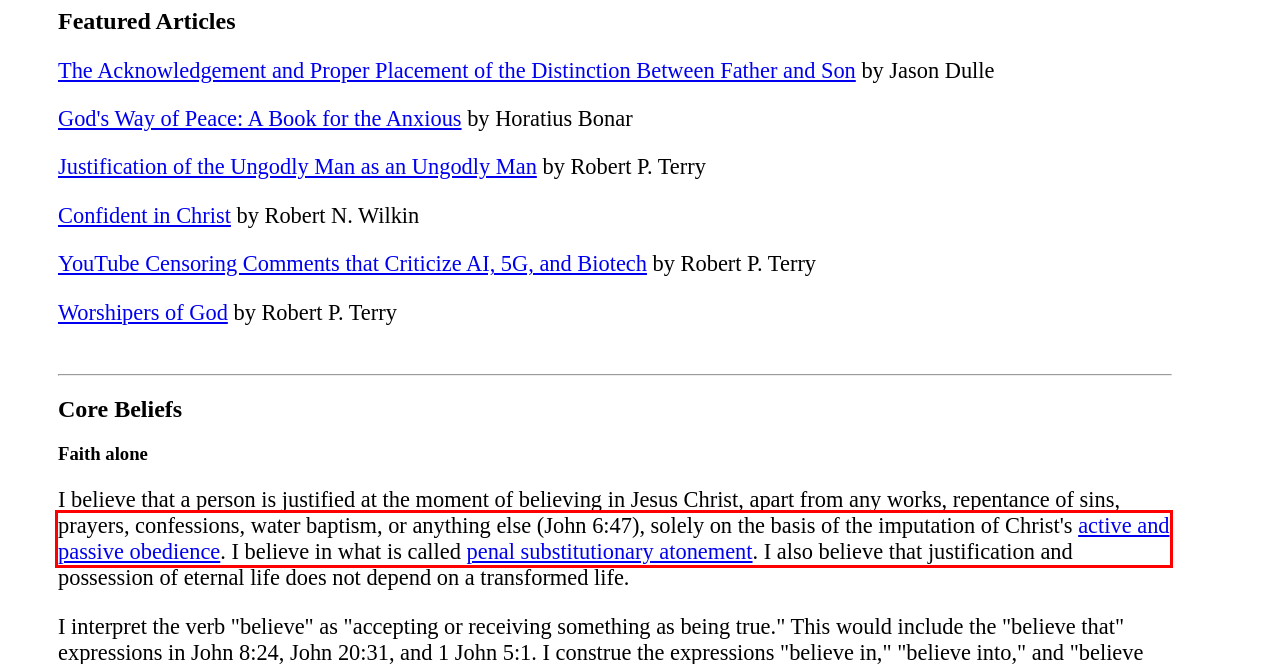You are provided with a screenshot of a webpage that has a red bounding box highlighting a UI element. Choose the most accurate webpage description that matches the new webpage after clicking the highlighted element. Here are your choices:
A. 1 John 2:19 Does Not Teach that Believers Cannot Fall Away
B. Justification of the Ungodly Man as an Ungodly Man
C. YouTube Censoring Comments
D. About
E. Worshipers of God
F. Boettner - The Atonement
G. Belief or Trust?
H. Evidence of Penal Substitutionary Atonement

F